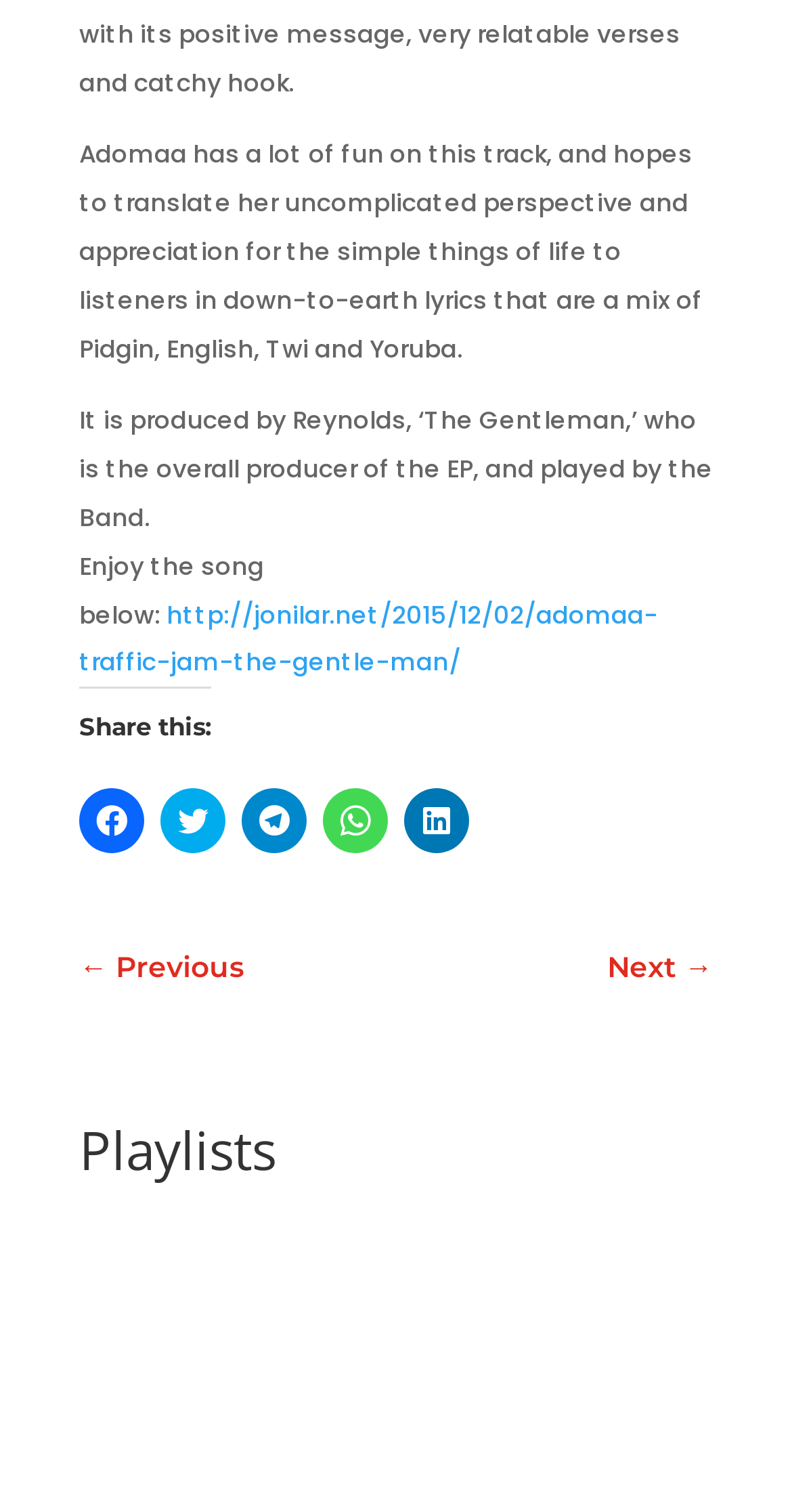Using the provided element description: "http://jonilar.net/2015/12/02/adomaa-traffic-jam-the-gentle-man/", identify the bounding box coordinates. The coordinates should be four floats between 0 and 1 in the order [left, top, right, bottom].

[0.1, 0.394, 0.831, 0.449]